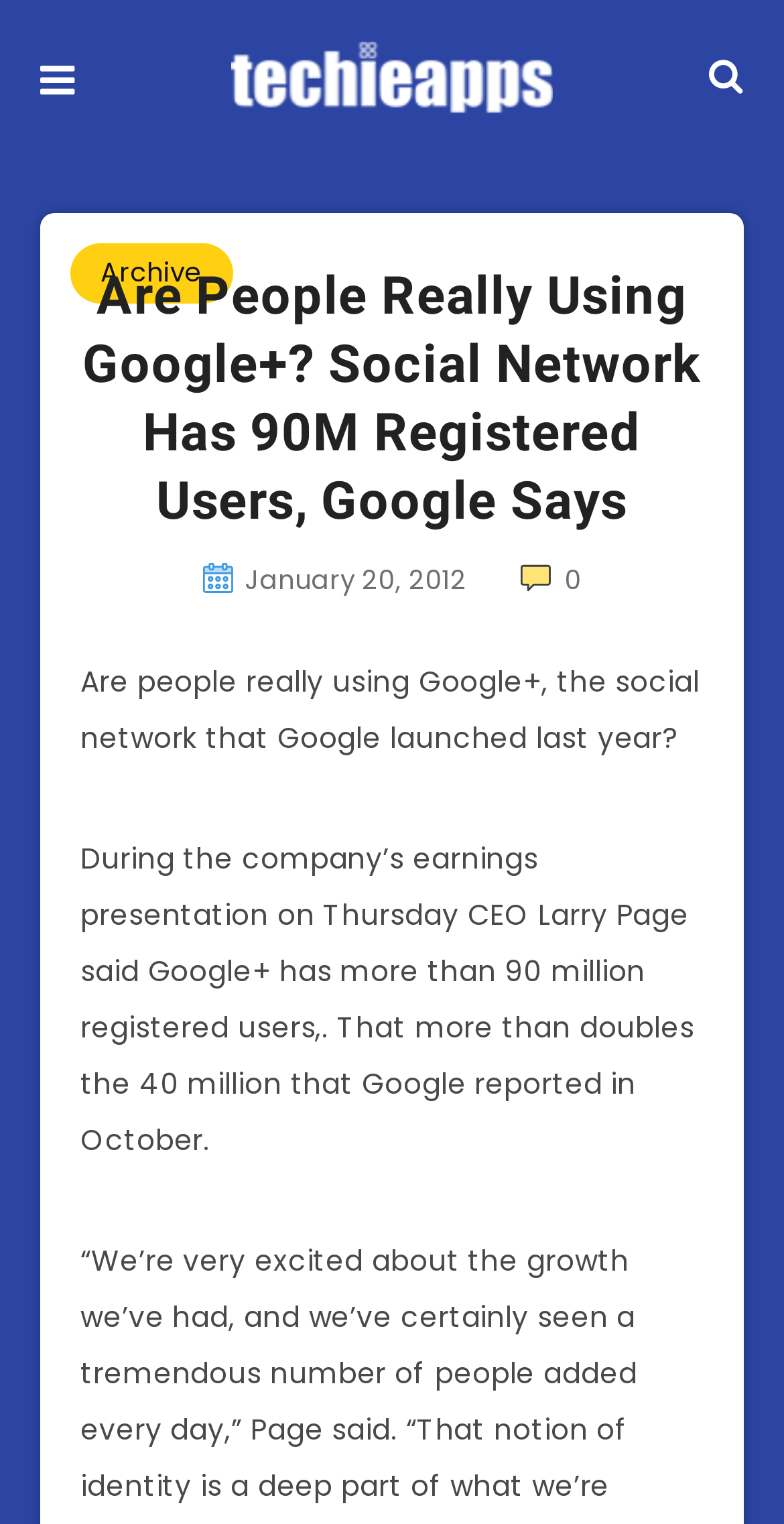Identify the title of the webpage and provide its text content.

Are People Really Using Google+? Social Network Has 90M Registered Users, Google Says